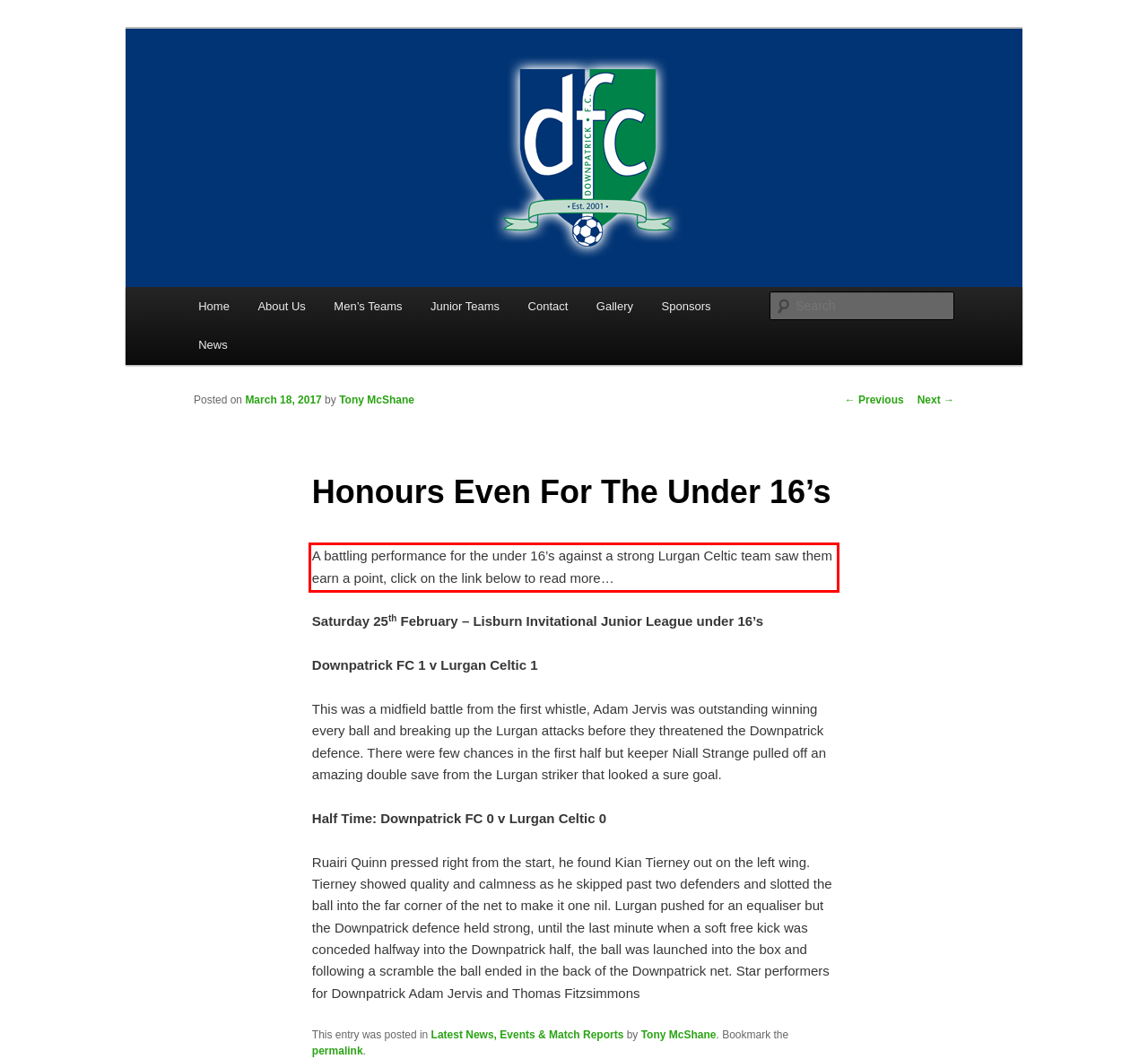View the screenshot of the webpage and identify the UI element surrounded by a red bounding box. Extract the text contained within this red bounding box.

A battling performance for the under 16’s against a strong Lurgan Celtic team saw them earn a point, click on the link below to read more…